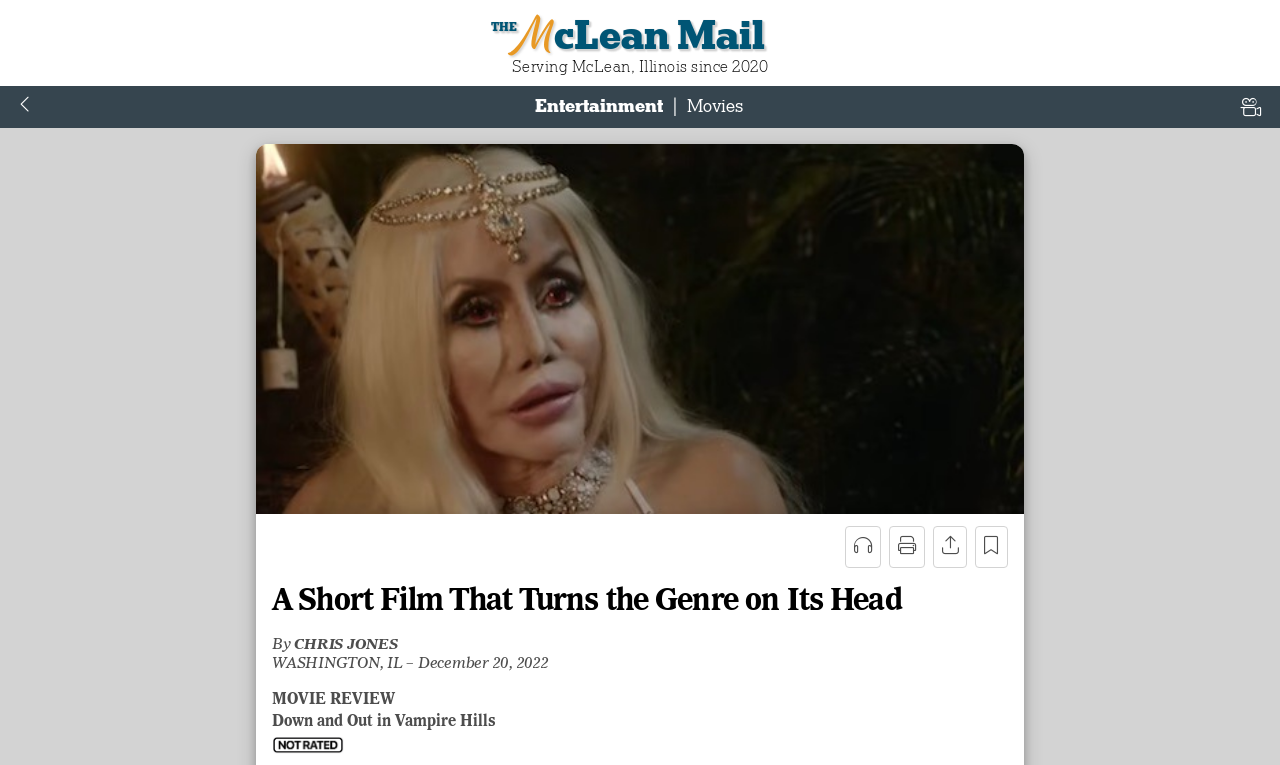Provide the bounding box coordinates in the format (top-left x, top-left y, bottom-right x, bottom-right y). All values are floating point numbers between 0 and 1. Determine the bounding box coordinate of the UI element described as: title="Save article"

[0.761, 0.688, 0.788, 0.743]